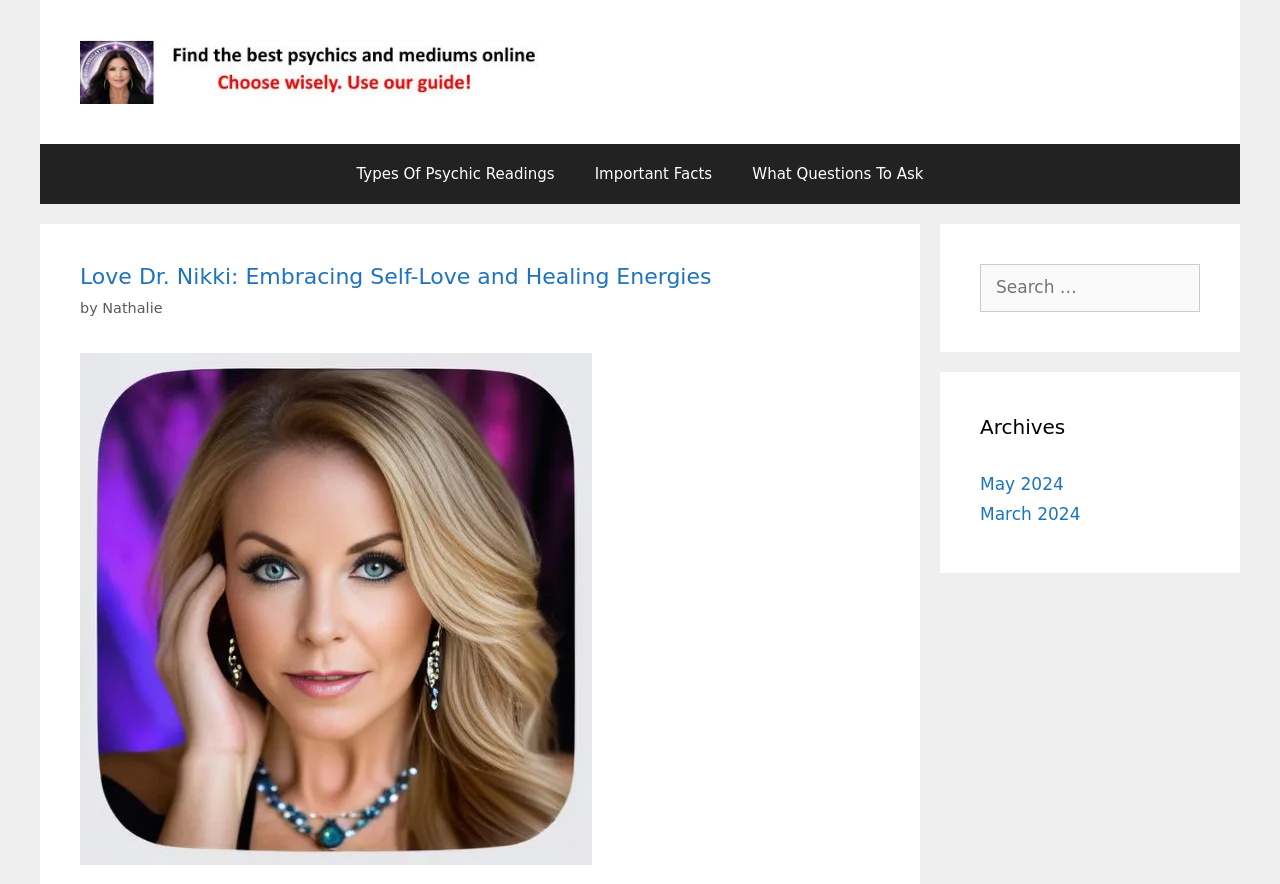Determine the bounding box coordinates of the clickable area required to perform the following instruction: "Read about 'Love Dr. Nikki: Embracing Self-Love and Healing Energies'". The coordinates should be represented as four float numbers between 0 and 1: [left, top, right, bottom].

[0.062, 0.299, 0.688, 0.329]